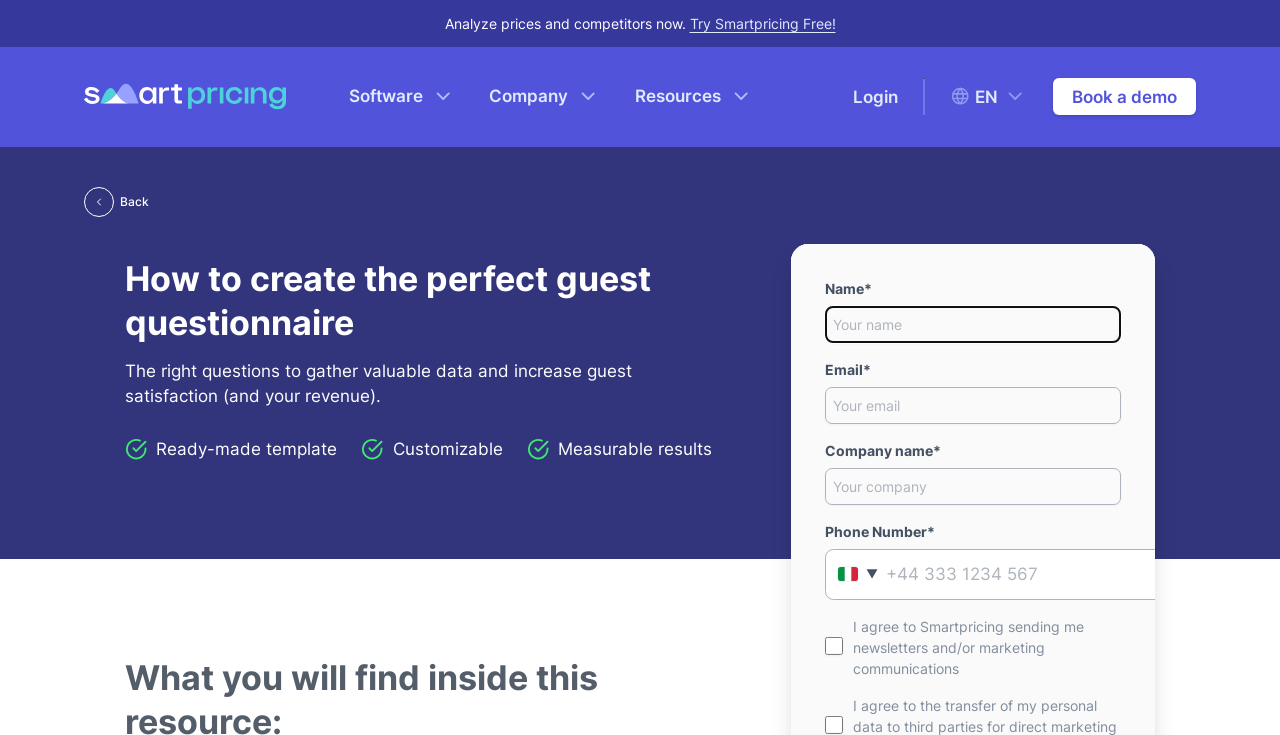Using the description: "parent_node: Email* name="email" placeholder="Your email"", determine the UI element's bounding box coordinates. Ensure the coordinates are in the format of four float numbers between 0 and 1, i.e., [left, top, right, bottom].

[0.645, 0.526, 0.875, 0.577]